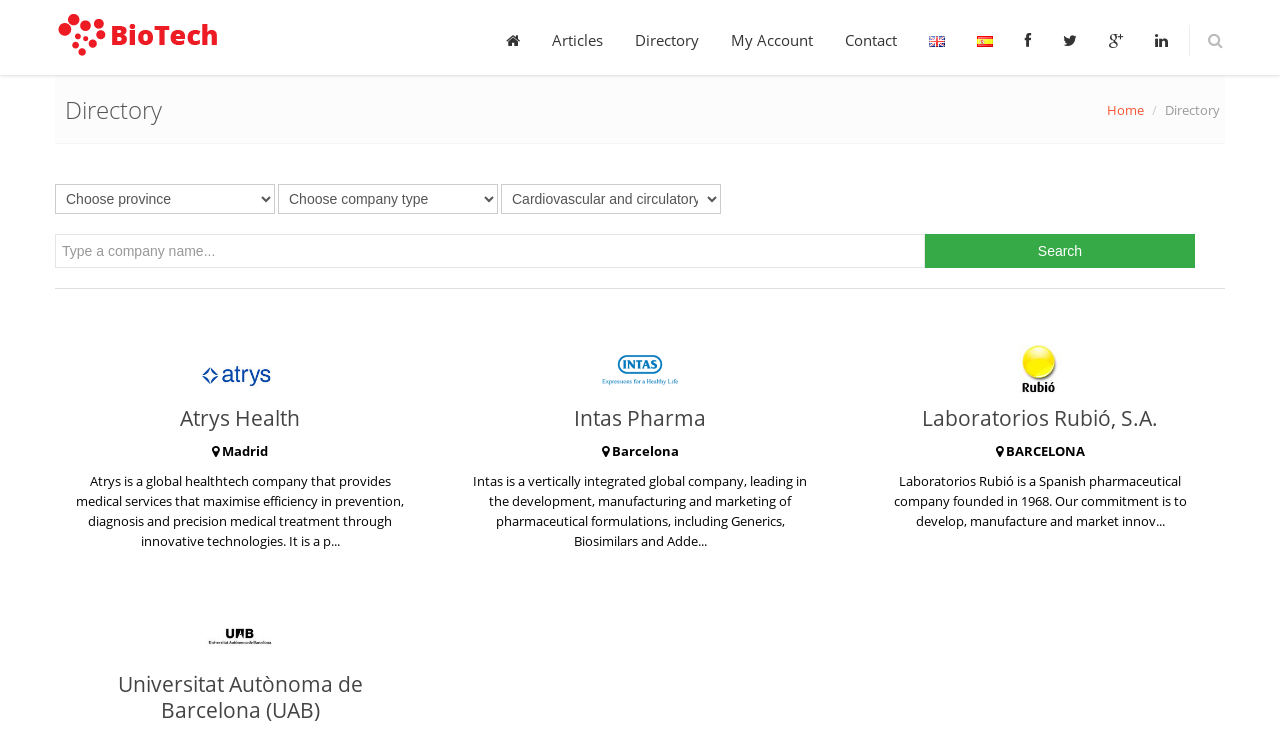Can you give a detailed response to the following question using the information from the image? What is the purpose of the button with the text 'Search'?

I looked at the button element with the text 'Search' and inferred its purpose based on its position and context, which suggests that it is used to search for companies.